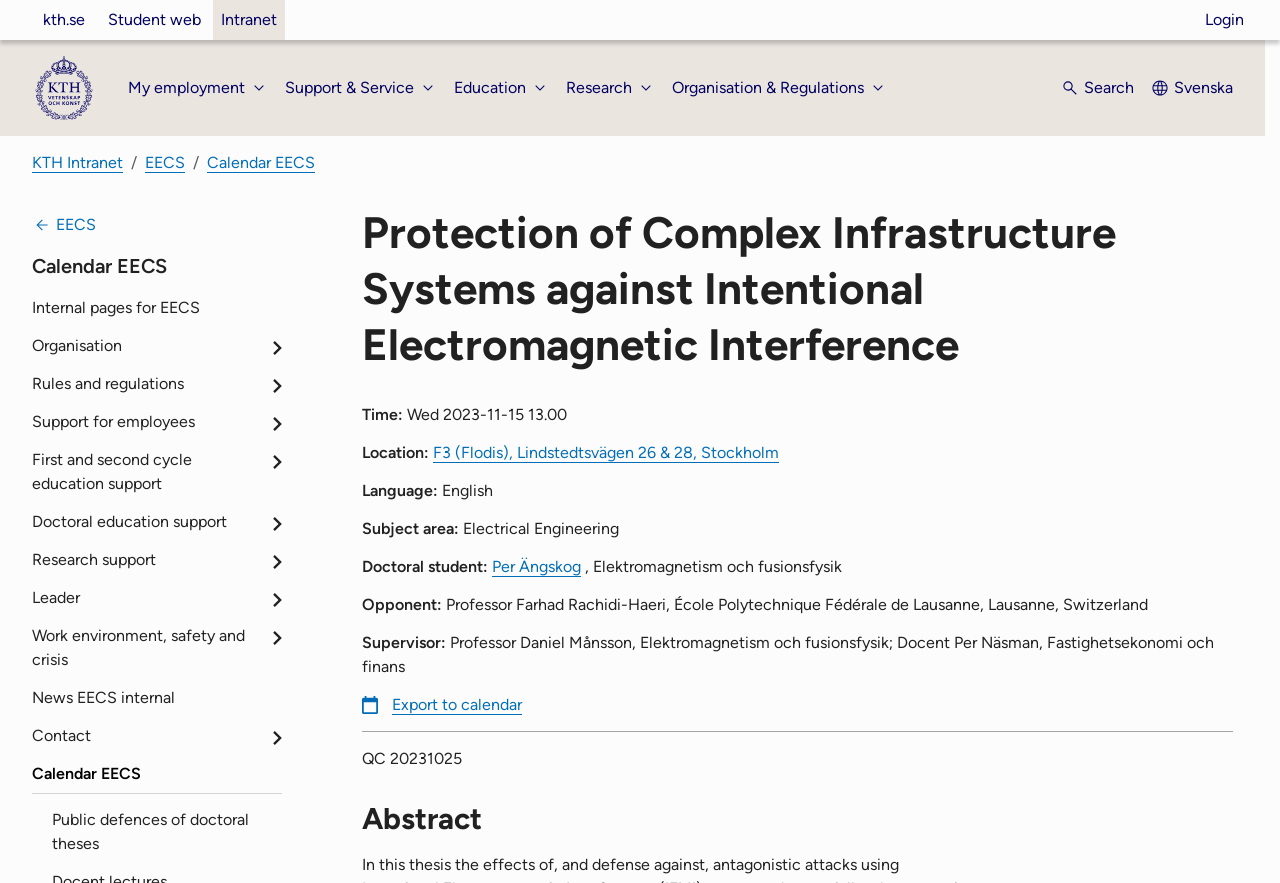Please examine the image and provide a detailed answer to the question: What is the language of the event?

I found the language of the event by looking at the static text element with the text 'Language:' and then finding the static text element with the text 'English' which is located below it.